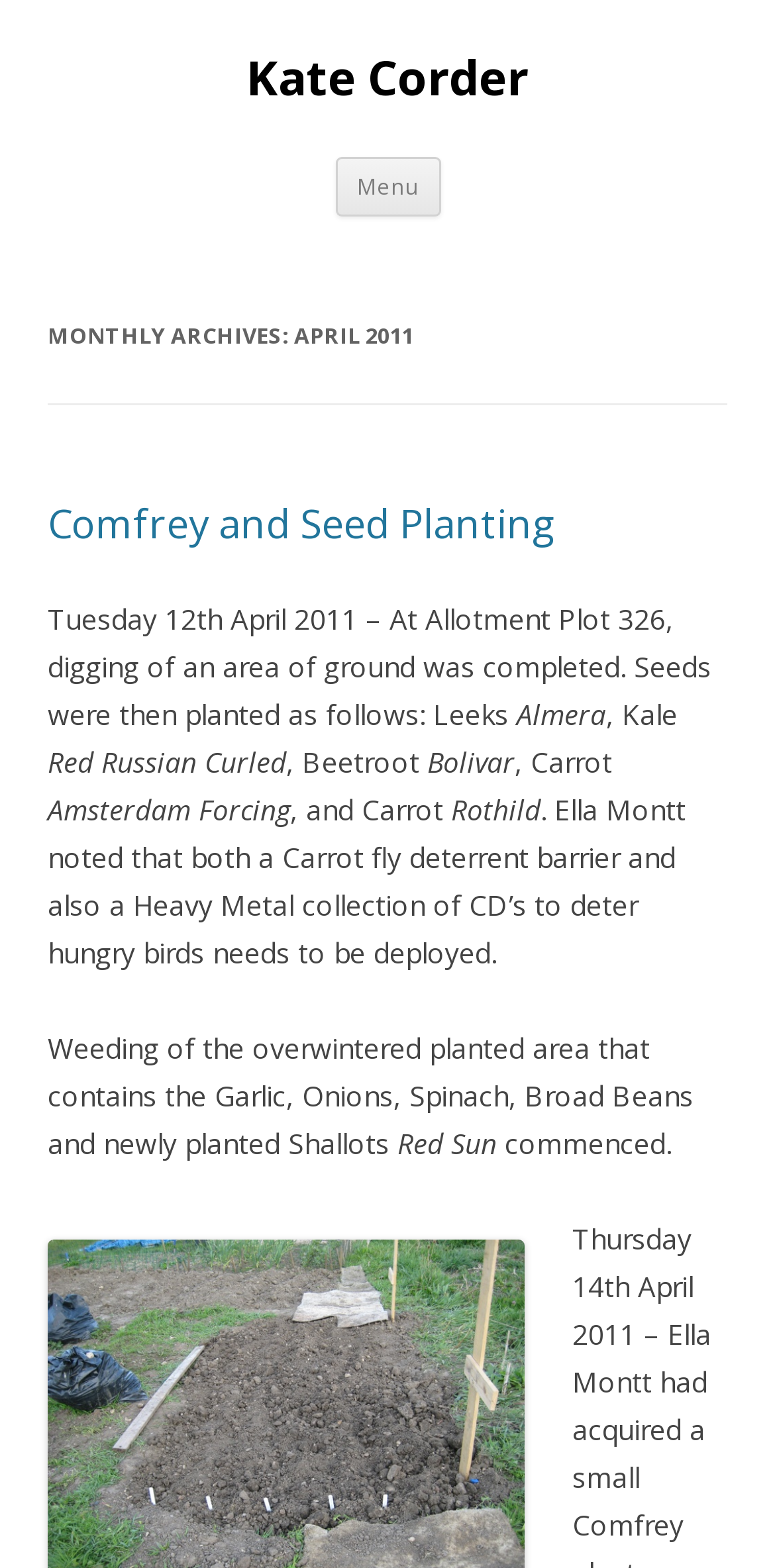Refer to the image and offer a detailed explanation in response to the question: What is needed to deter hungry birds?

According to the blog post, a Heavy Metal collection of CD’s is needed to deter hungry birds, as indicated by the static text element with bounding box coordinates [0.062, 0.504, 0.885, 0.619] and the text 'Ella Montt noted that both a Carrot fly deterrent barrier and also a Heavy Metal collection of CD’s to deter hungry birds needs to be deployed'.